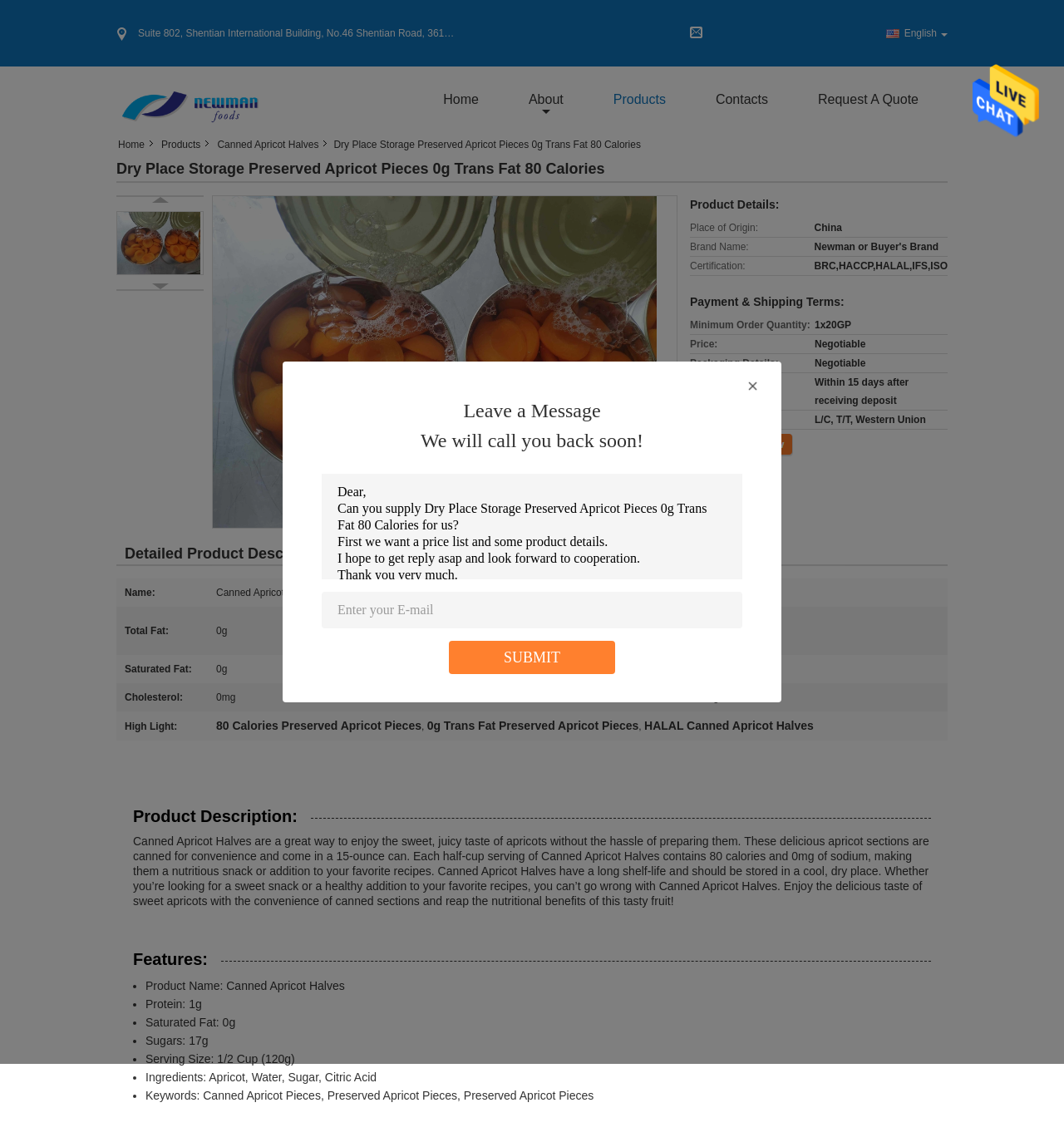Please locate the clickable area by providing the bounding box coordinates to follow this instruction: "Click the Request A Quote link".

[0.749, 0.058, 0.883, 0.116]